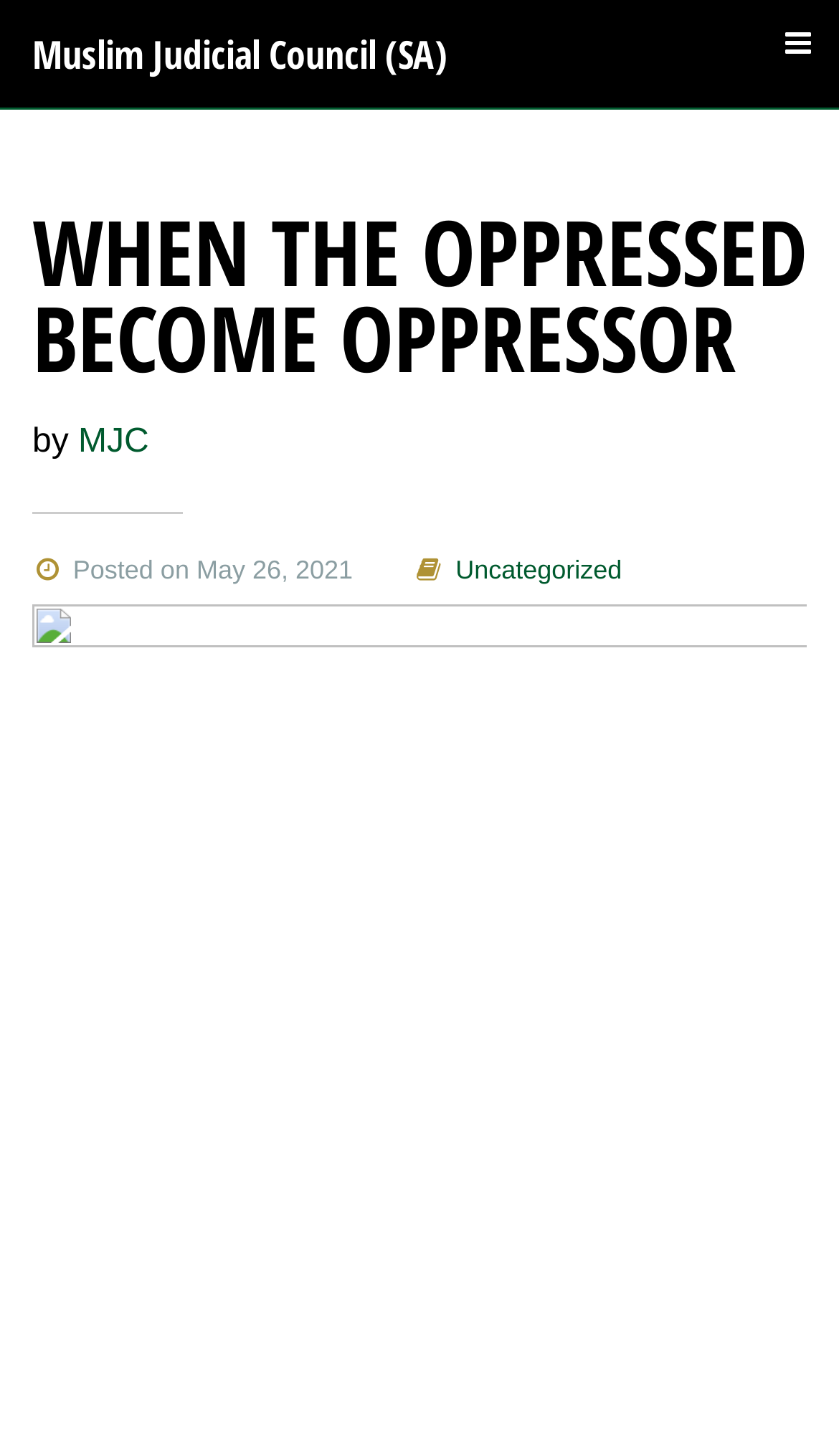Determine the bounding box coordinates in the format (top-left x, top-left y, bottom-right x, bottom-right y). Ensure all values are floating point numbers between 0 and 1. Identify the bounding box of the UI element described by: WHEN THE OPPRESSED BECOME OPPRESSOR

[0.038, 0.129, 0.962, 0.273]